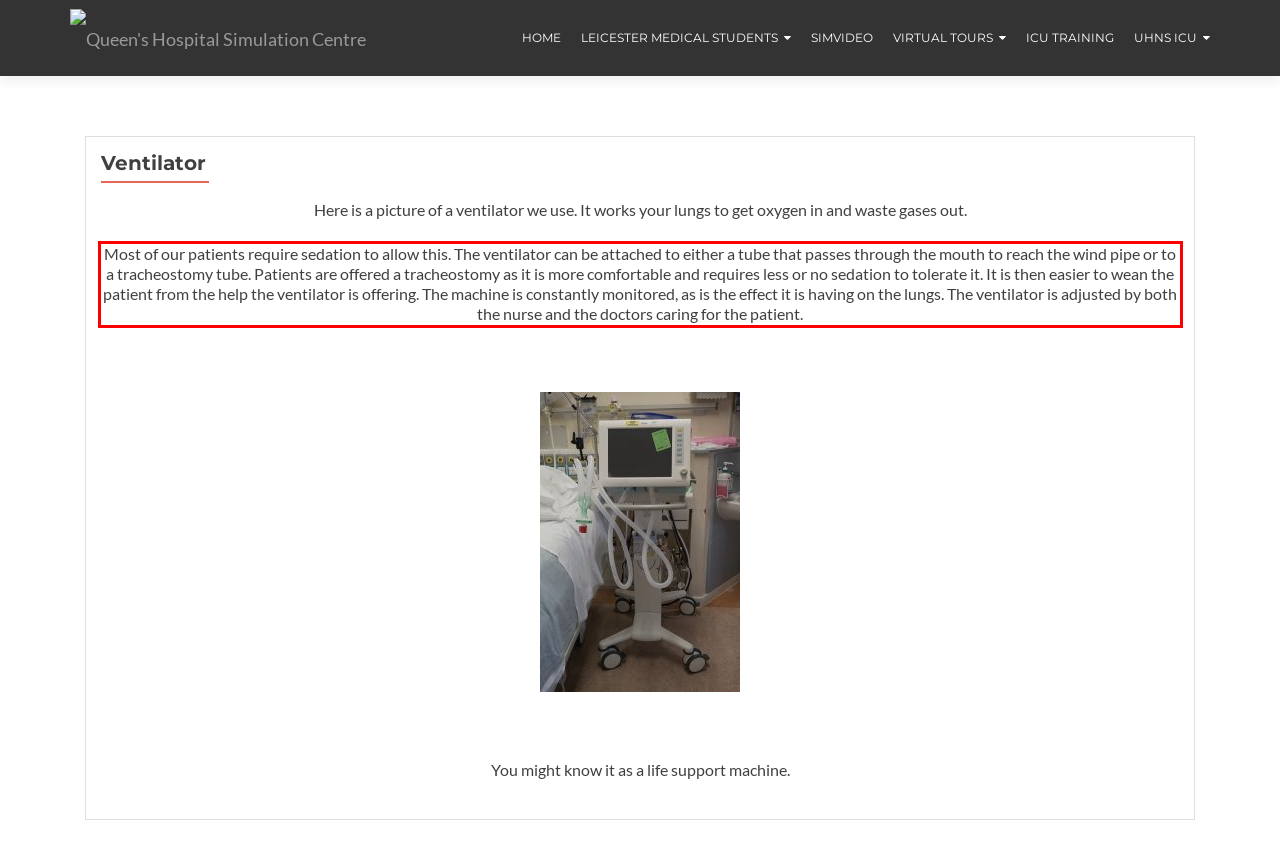Please look at the screenshot provided and find the red bounding box. Extract the text content contained within this bounding box.

Most of our patients require sedation to allow this. The ventilator can be attached to either a tube that passes through the mouth to reach the wind pipe or to a tracheostomy tube. Patients are offered a tracheostomy as it is more comfortable and requires less or no sedation to tolerate it. It is then easier to wean the patient from the help the ventilator is offering. The machine is constantly monitored, as is the effect it is having on the lungs. The ventilator is adjusted by both the nurse and the doctors caring for the patient.